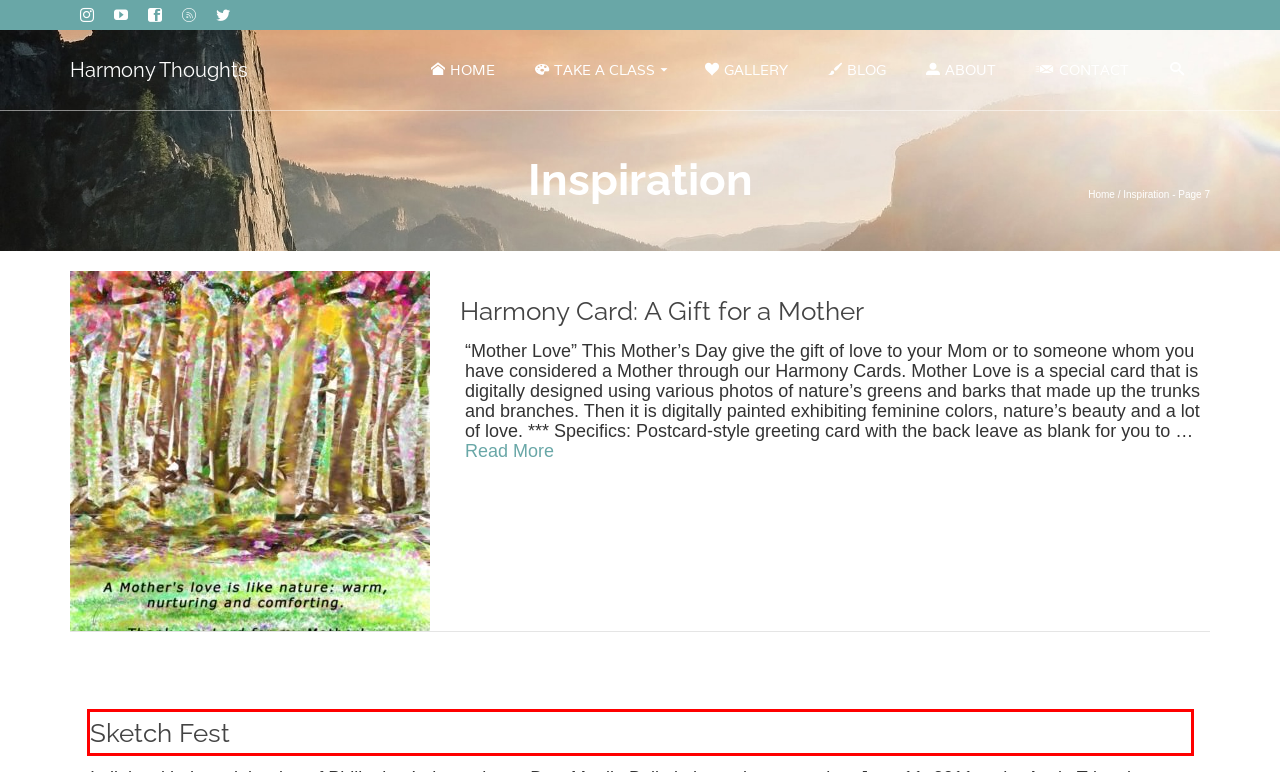A screenshot of a webpage is given with a red bounding box around a UI element. Choose the description that best matches the new webpage shown after clicking the element within the red bounding box. Here are the candidates:
A. Blog | Harmony Thoughts
B. Harmony Card: A Gift for a Mother | Harmony Thoughts
C. Harmony Thoughts
D. About The Artist | Harmony Thoughts
E. Inspiration | Harmony Thoughts - Part 6
F. CONTACT ELISA | Harmony Thoughts
G. Sketch Fest | Harmony Thoughts
H. Artworks | Harmony Thoughts

G